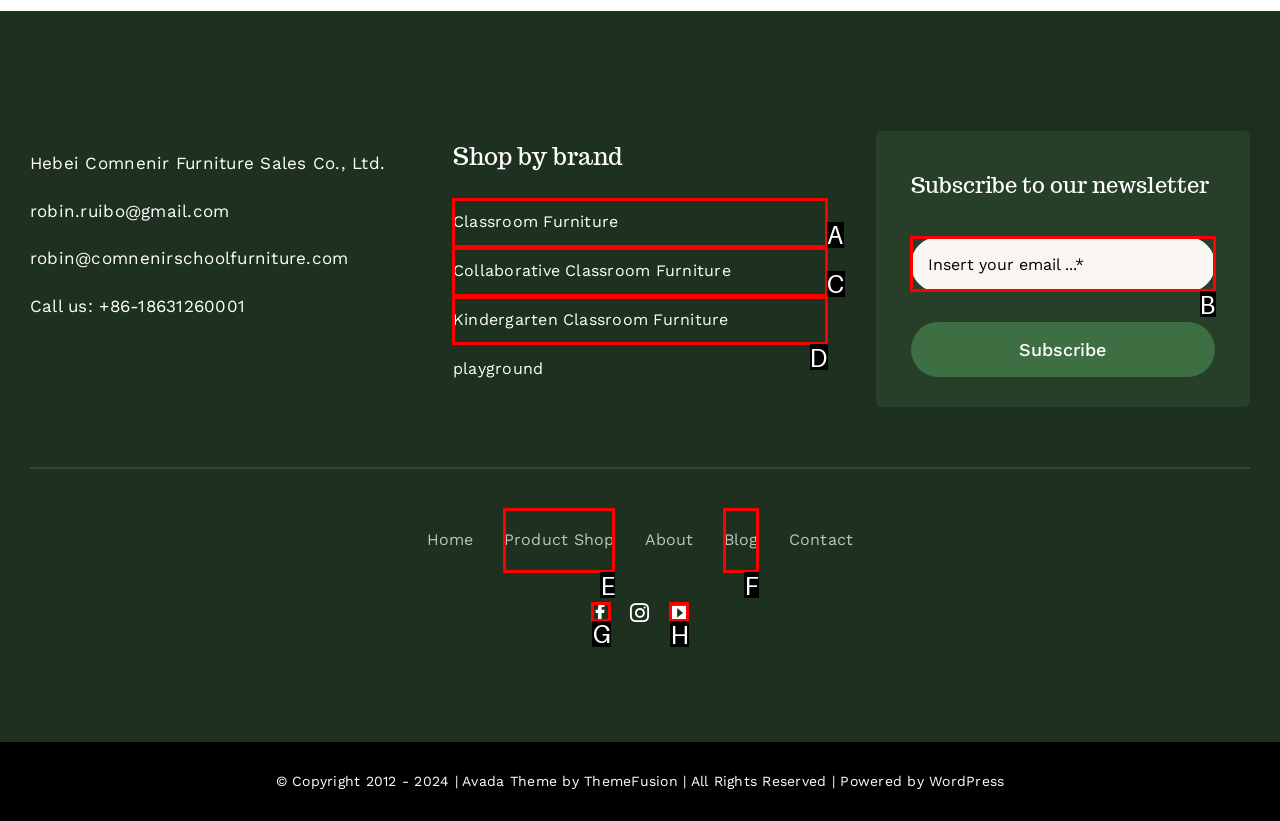Indicate the HTML element that should be clicked to perform the task: Follow on Facebook Reply with the letter corresponding to the chosen option.

G